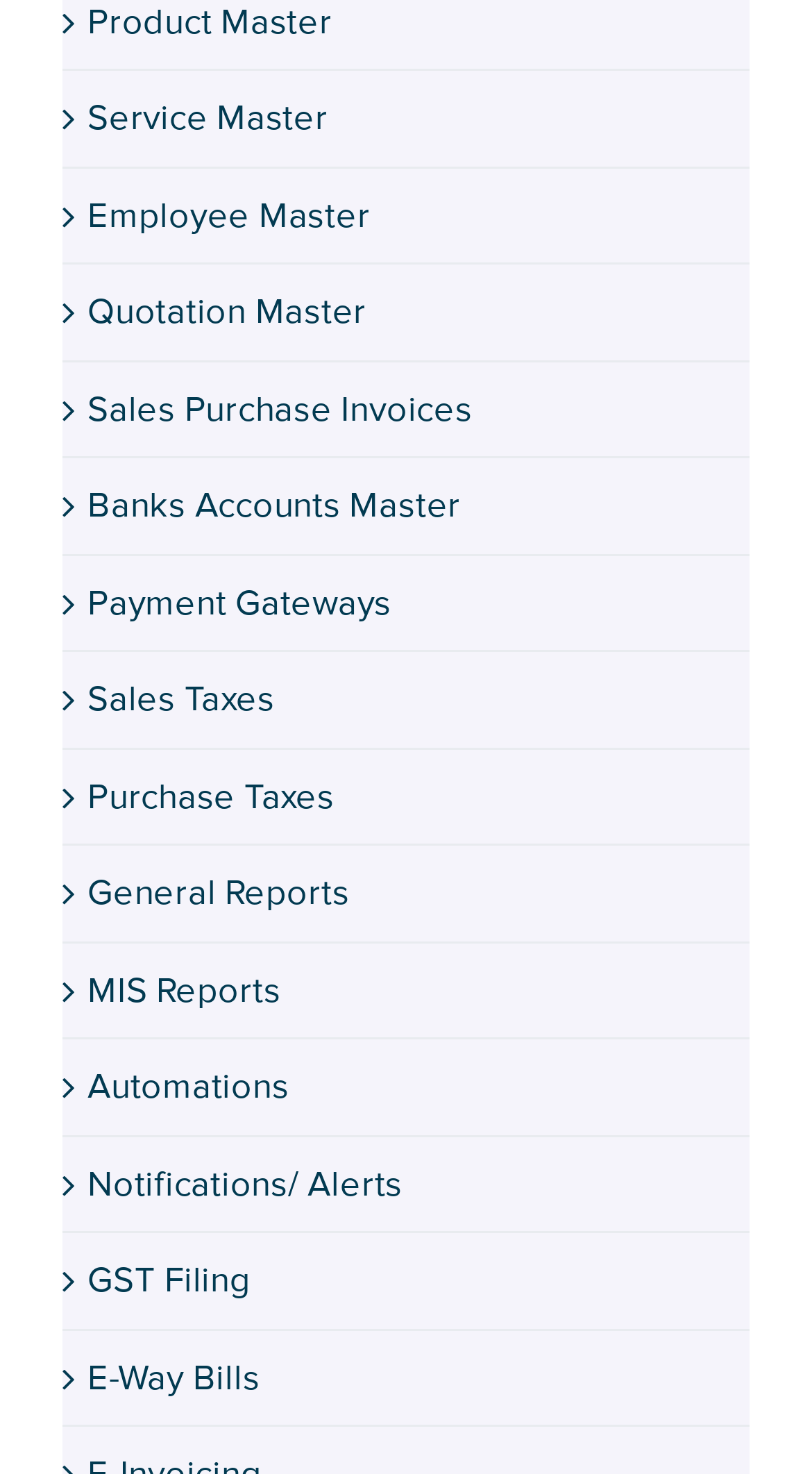Please locate the bounding box coordinates of the region I need to click to follow this instruction: "Access Employee Master".

[0.108, 0.131, 0.456, 0.161]